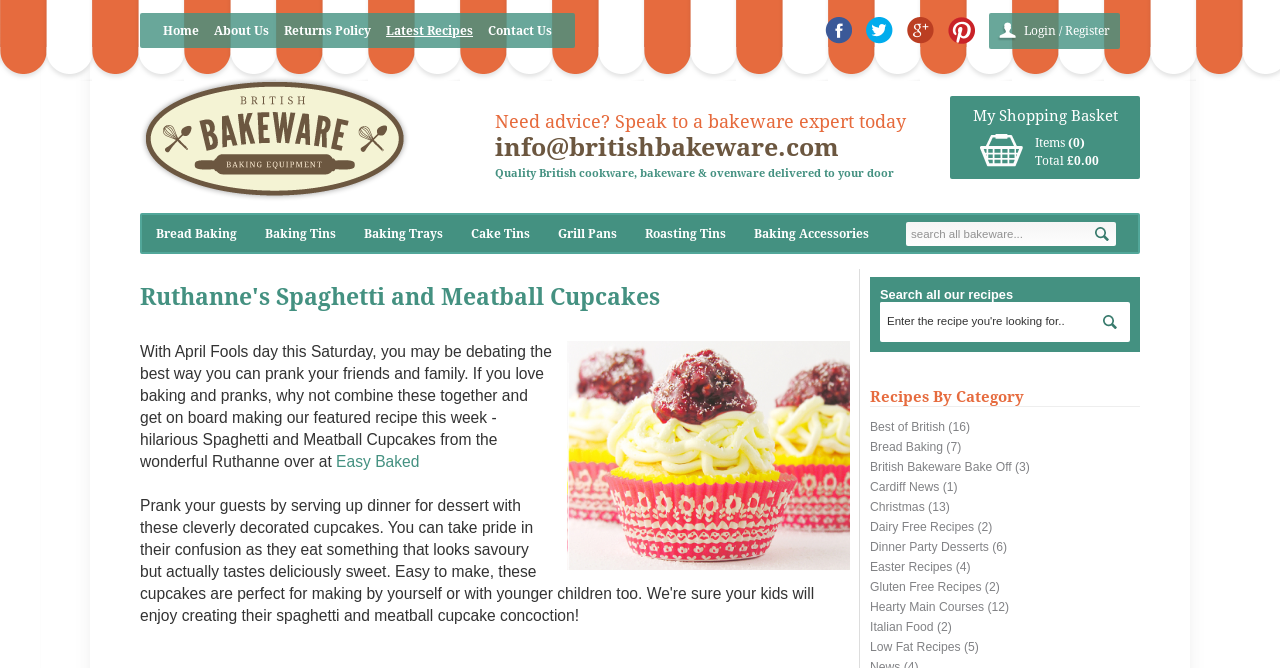How many items are in the shopping basket?
Refer to the image and provide a one-word or short phrase answer.

0